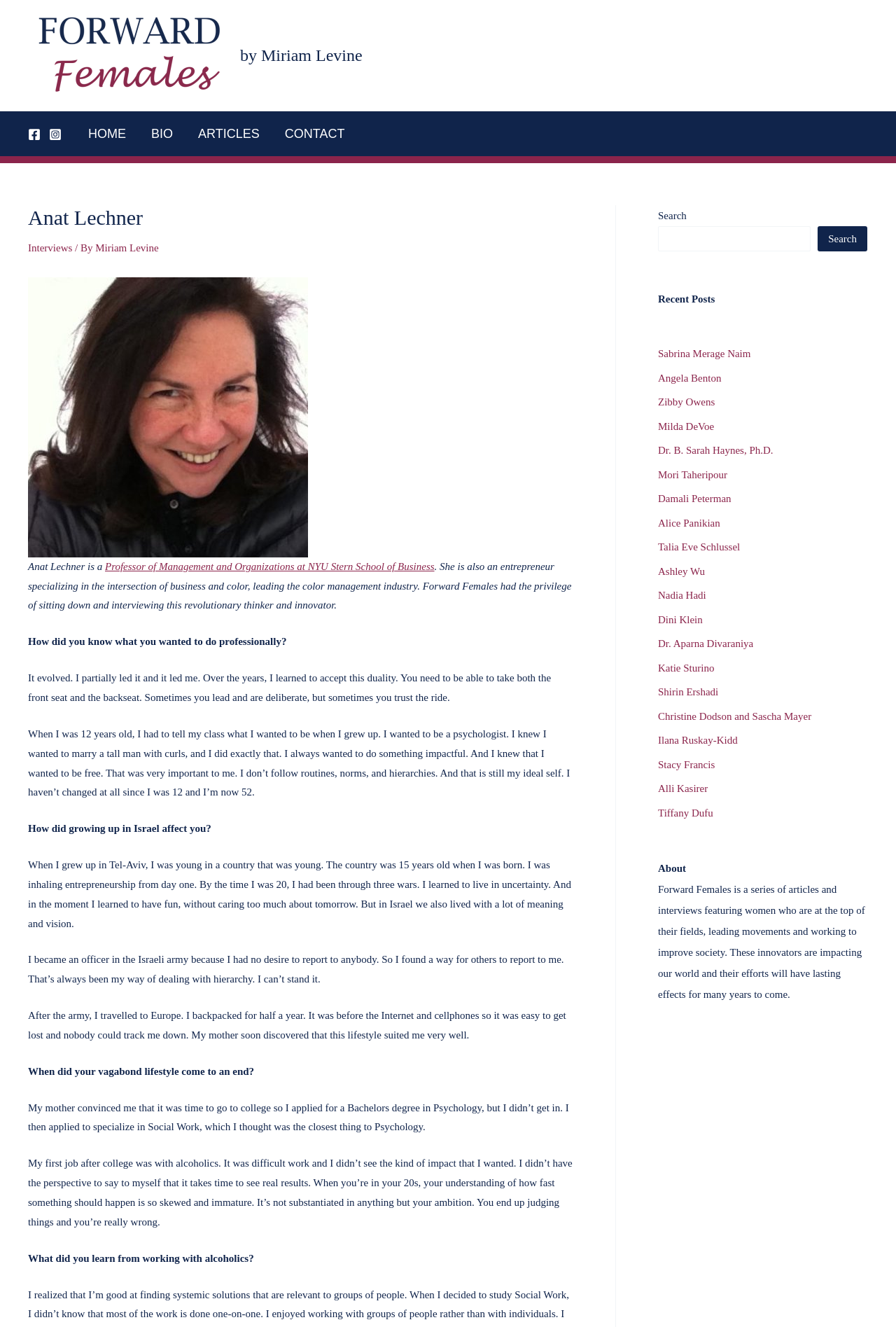Please identify the bounding box coordinates of the element's region that needs to be clicked to fulfill the following instruction: "Visit the HOME page". The bounding box coordinates should consist of four float numbers between 0 and 1, i.e., [left, top, right, bottom].

[0.084, 0.087, 0.155, 0.115]